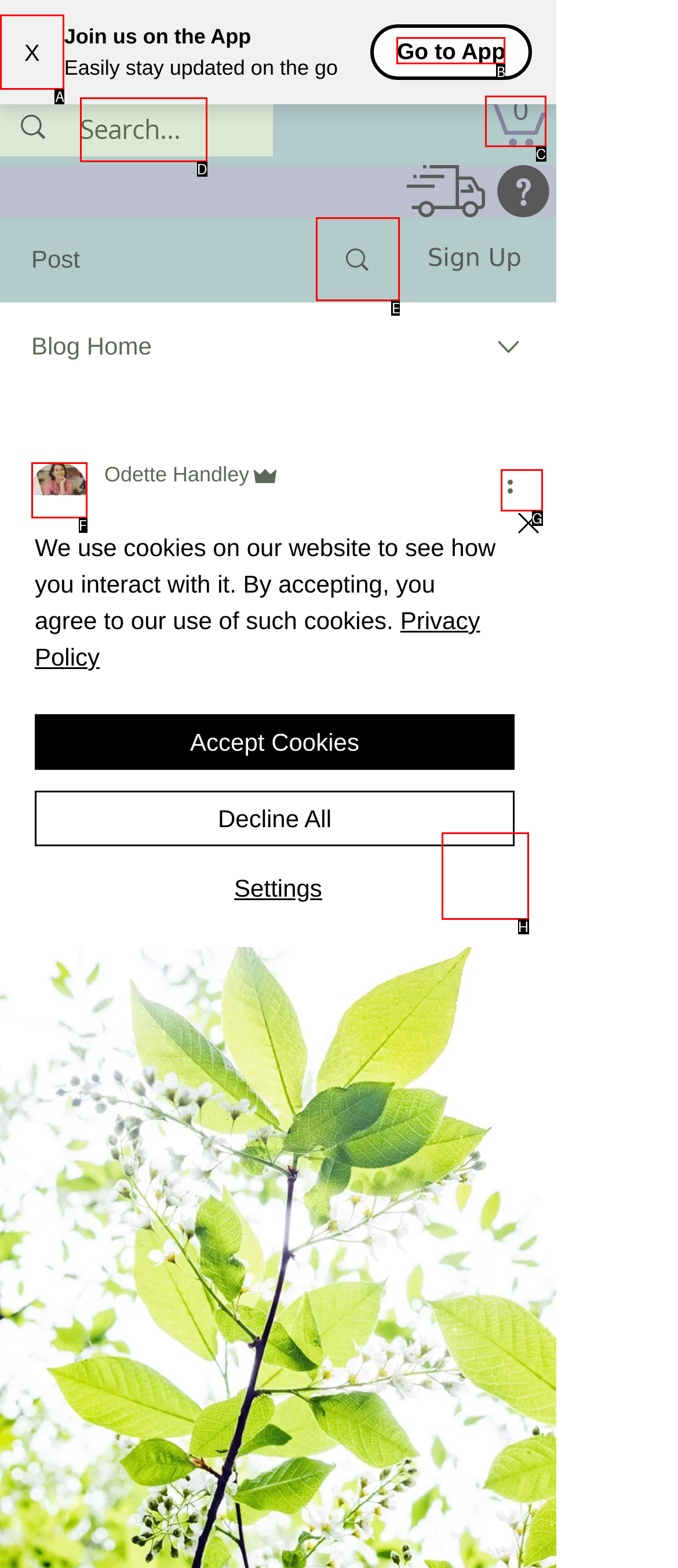Choose the UI element to click on to achieve this task: Go to App. Reply with the letter representing the selected element.

B